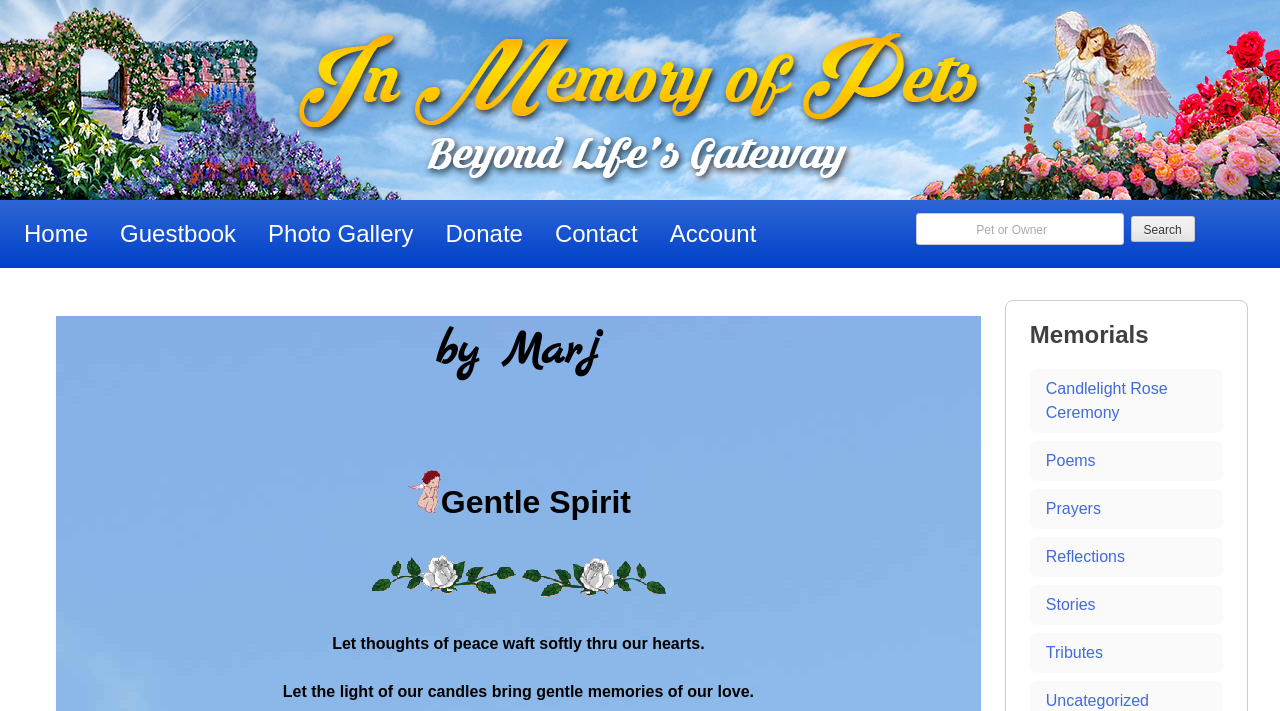Use a single word or phrase to respond to the question:
What is the purpose of the search box?

To search the website